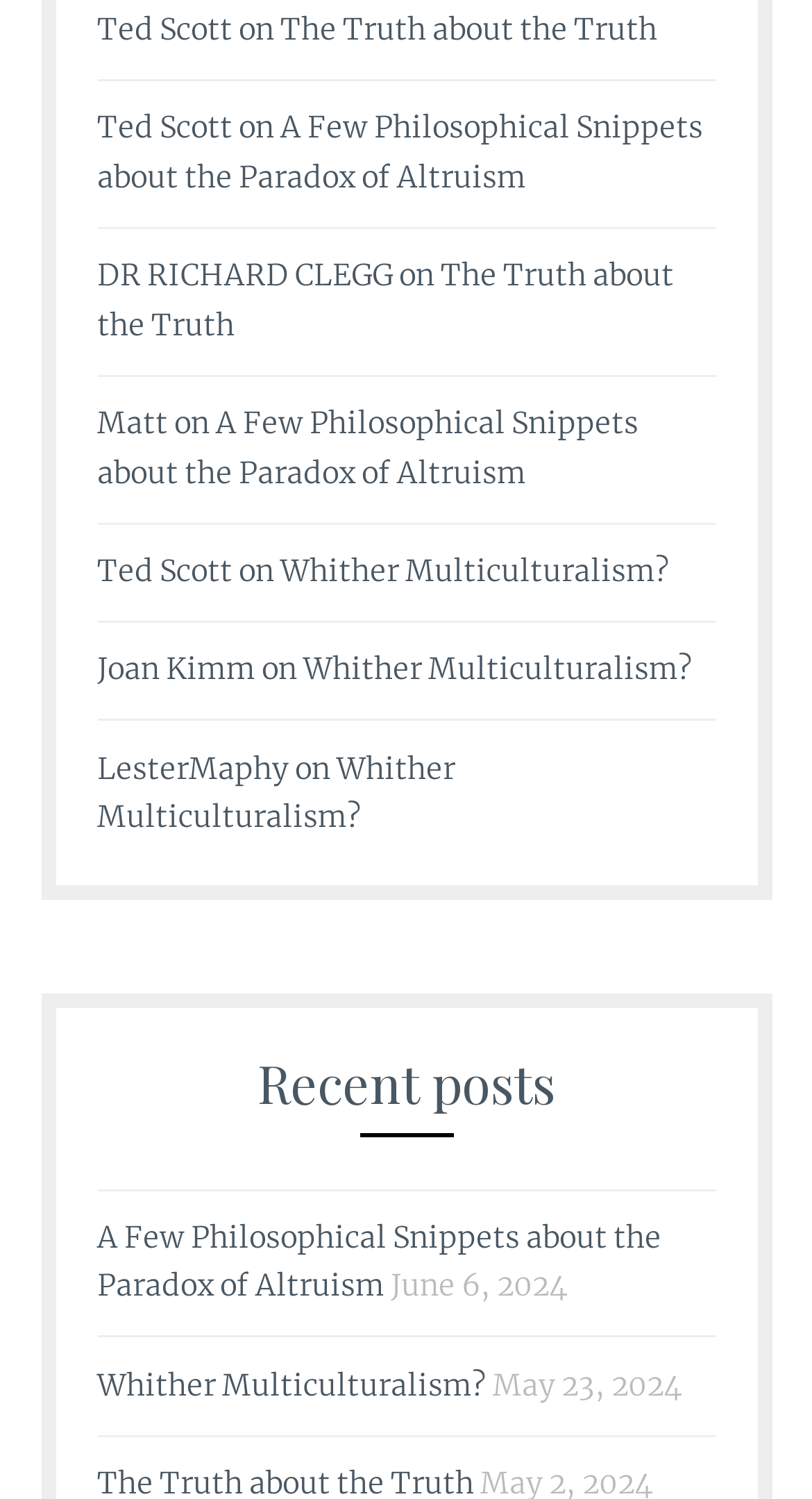Respond with a single word or phrase to the following question:
What is the date of the second post?

June 6, 2024